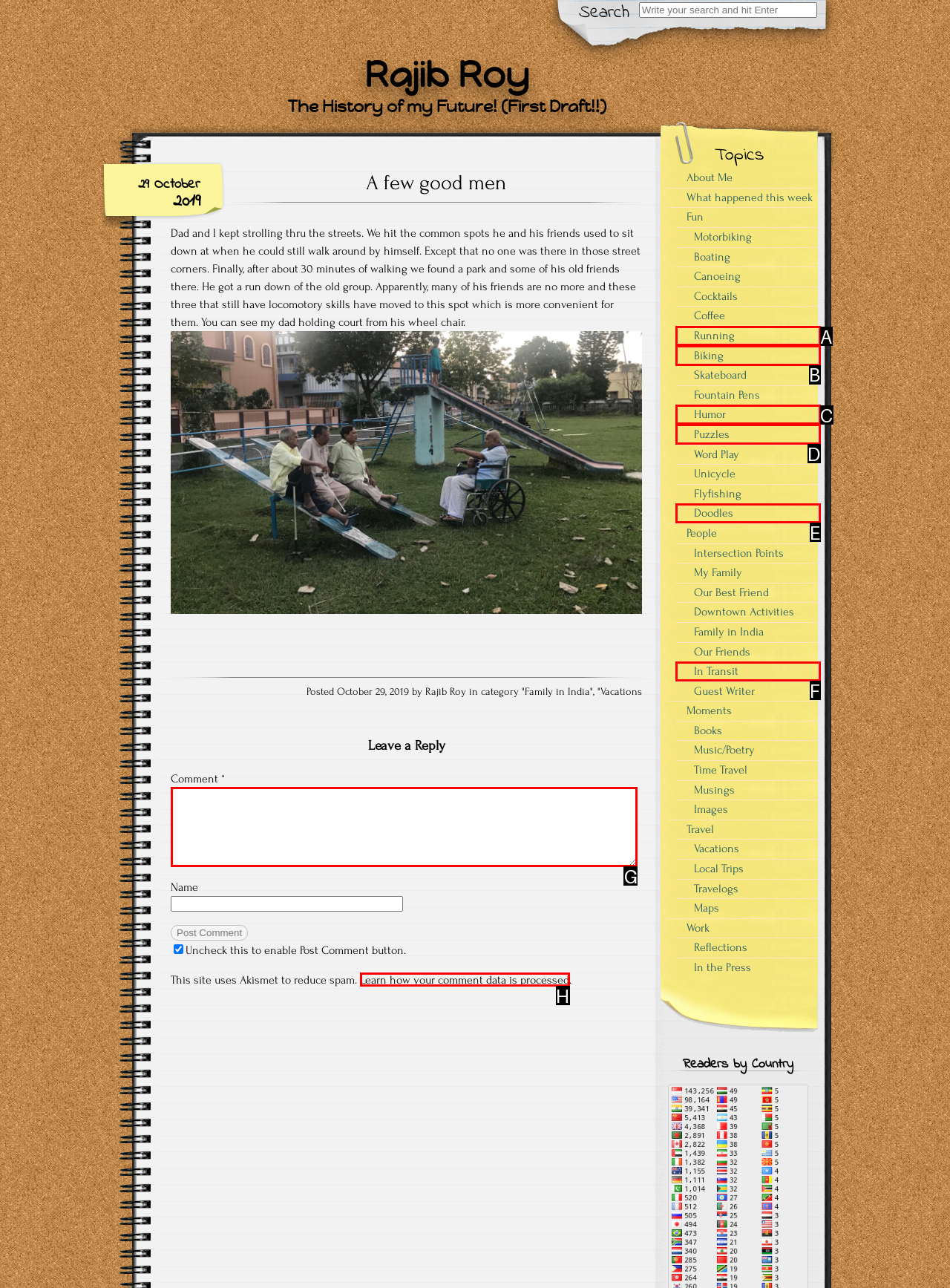Specify which HTML element I should click to complete this instruction: Leave a comment Answer with the letter of the relevant option.

G